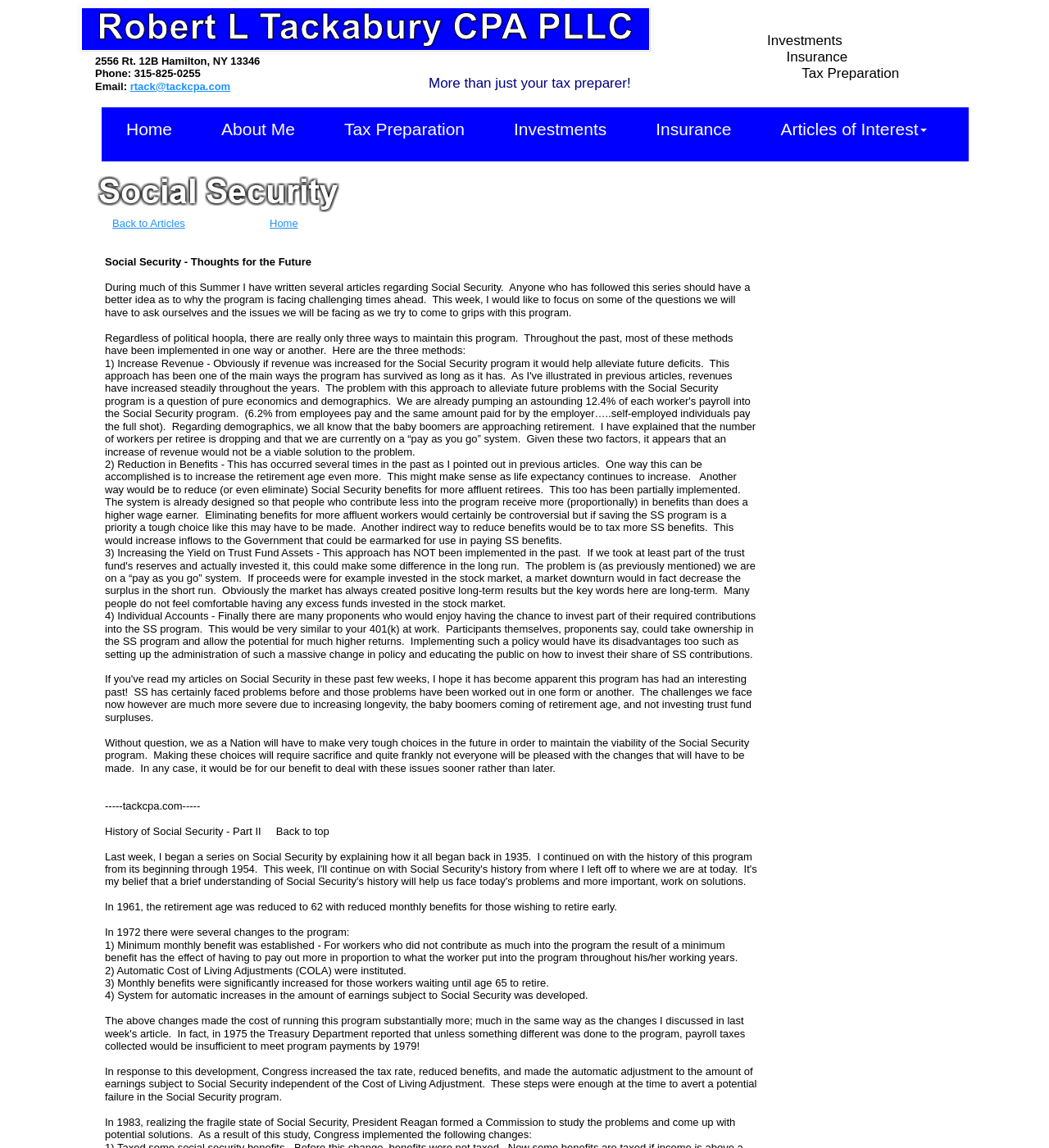What is the purpose of the 'History of Social Security' section?
Utilize the image to construct a detailed and well-explained answer.

The 'History of Social Security' section appears to provide background information on the program's development, including changes made in 1961, 1972, and 1983, to help readers understand the context of the current challenges facing Social Security.